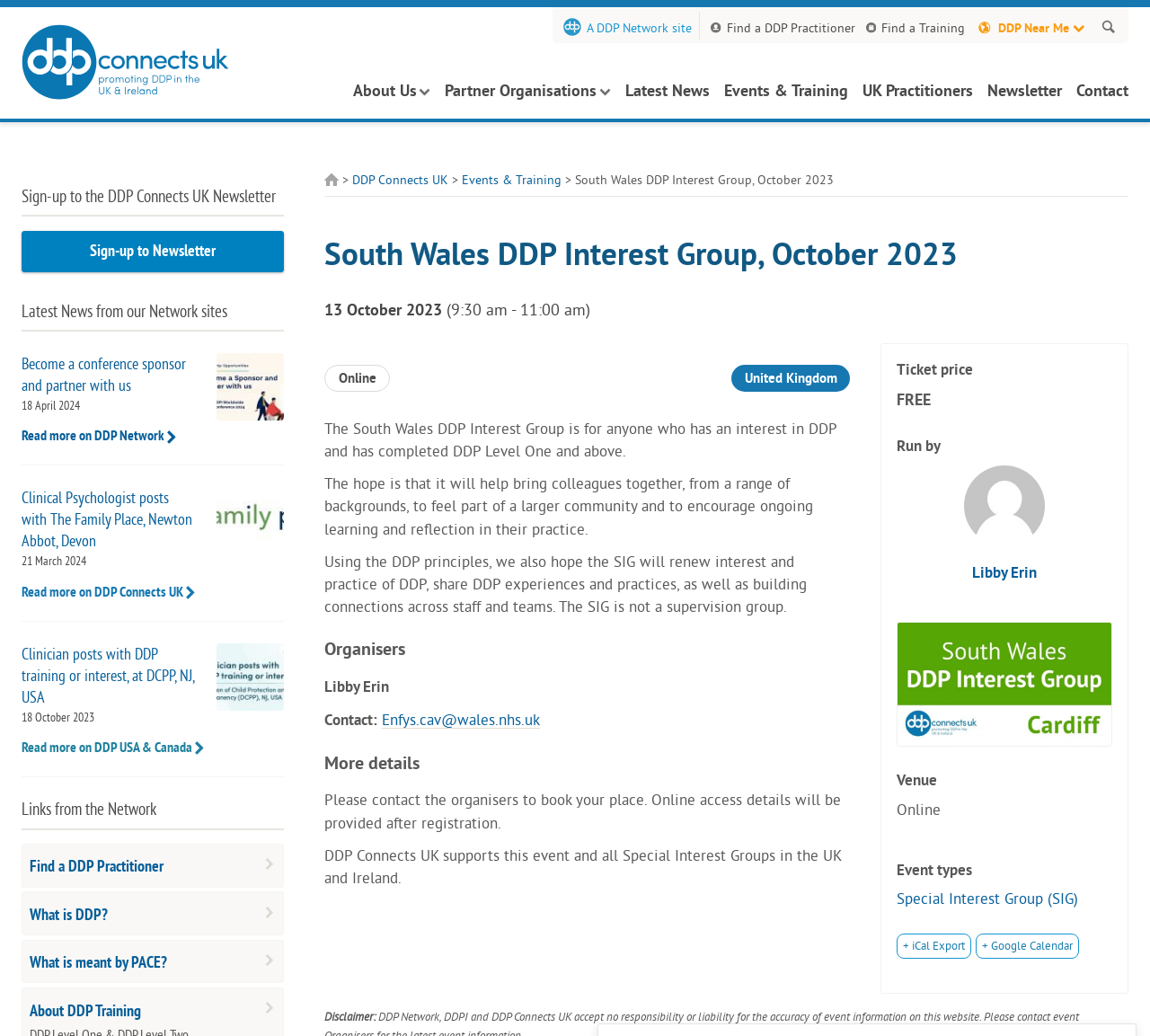Please identify the coordinates of the bounding box for the clickable region that will accomplish this instruction: "Contact the organisers".

[0.332, 0.685, 0.469, 0.703]